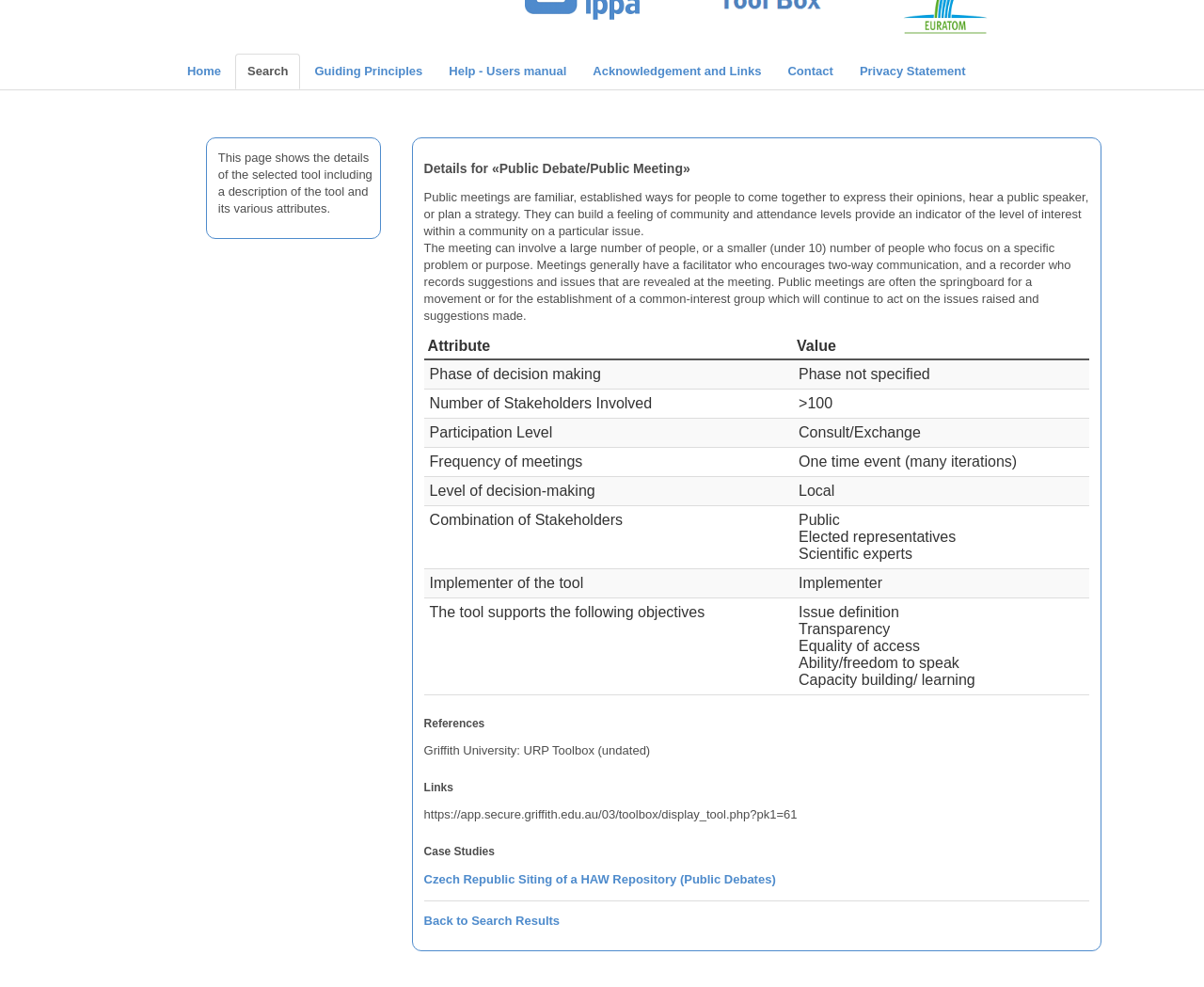Bounding box coordinates are specified in the format (top-left x, top-left y, bottom-right x, bottom-right y). All values are floating point numbers bounded between 0 and 1. Please provide the bounding box coordinate of the region this sentence describes: Contact

[0.644, 0.054, 0.702, 0.09]